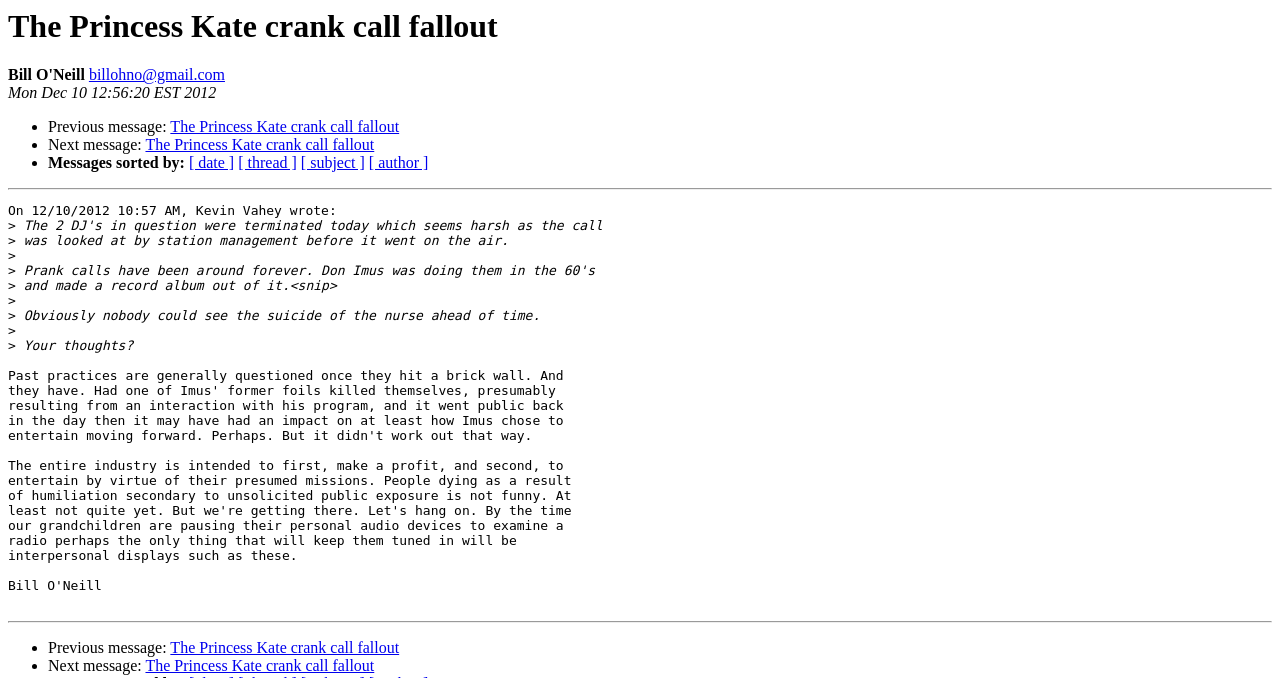Find the bounding box coordinates of the element's region that should be clicked in order to follow the given instruction: "Sort messages by date". The coordinates should consist of four float numbers between 0 and 1, i.e., [left, top, right, bottom].

[0.148, 0.228, 0.183, 0.253]